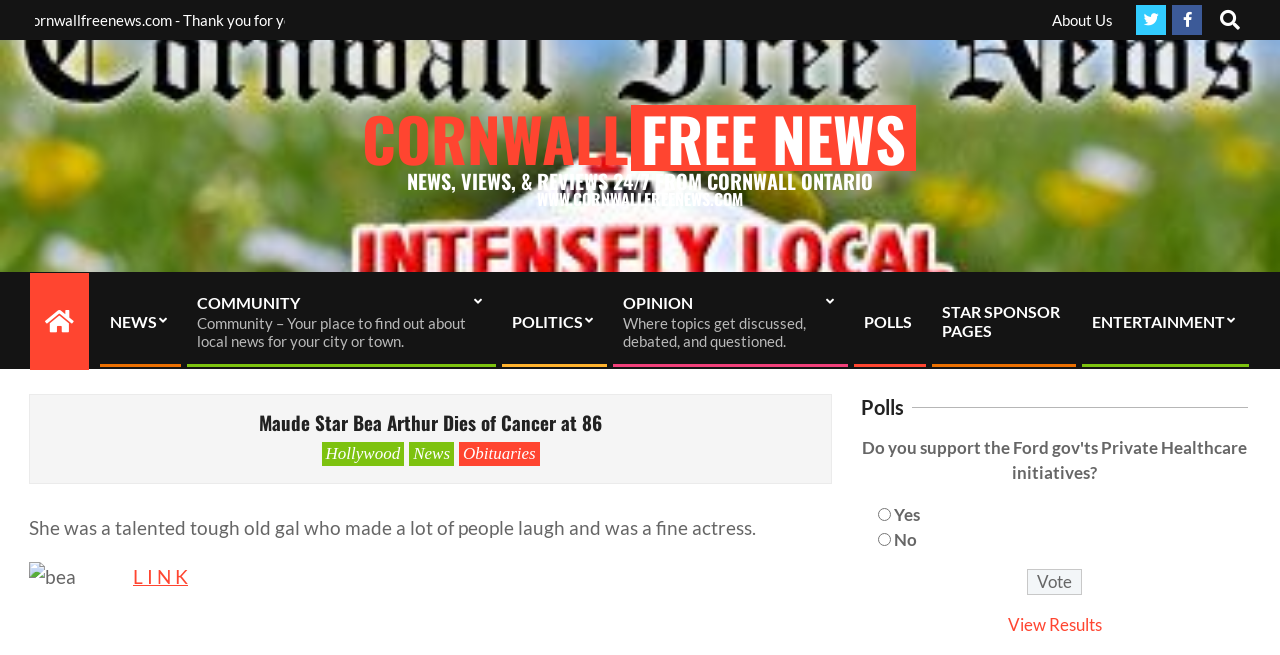Respond to the following question with a brief word or phrase:
What is the name of the actress who died of cancer?

Bea Arthur